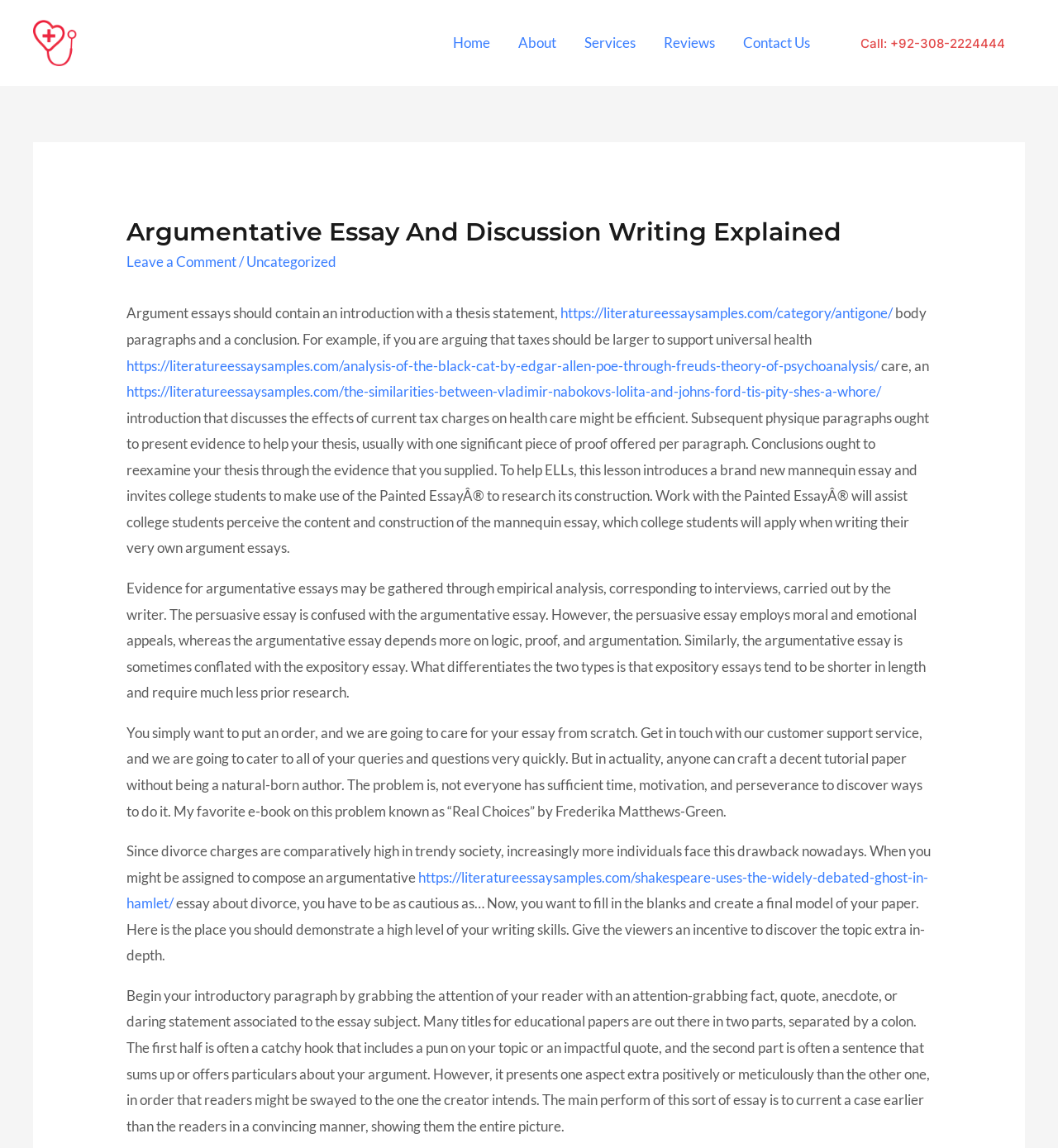Identify and provide the main heading of the webpage.

Argumentative Essay And Discussion Writing Explained